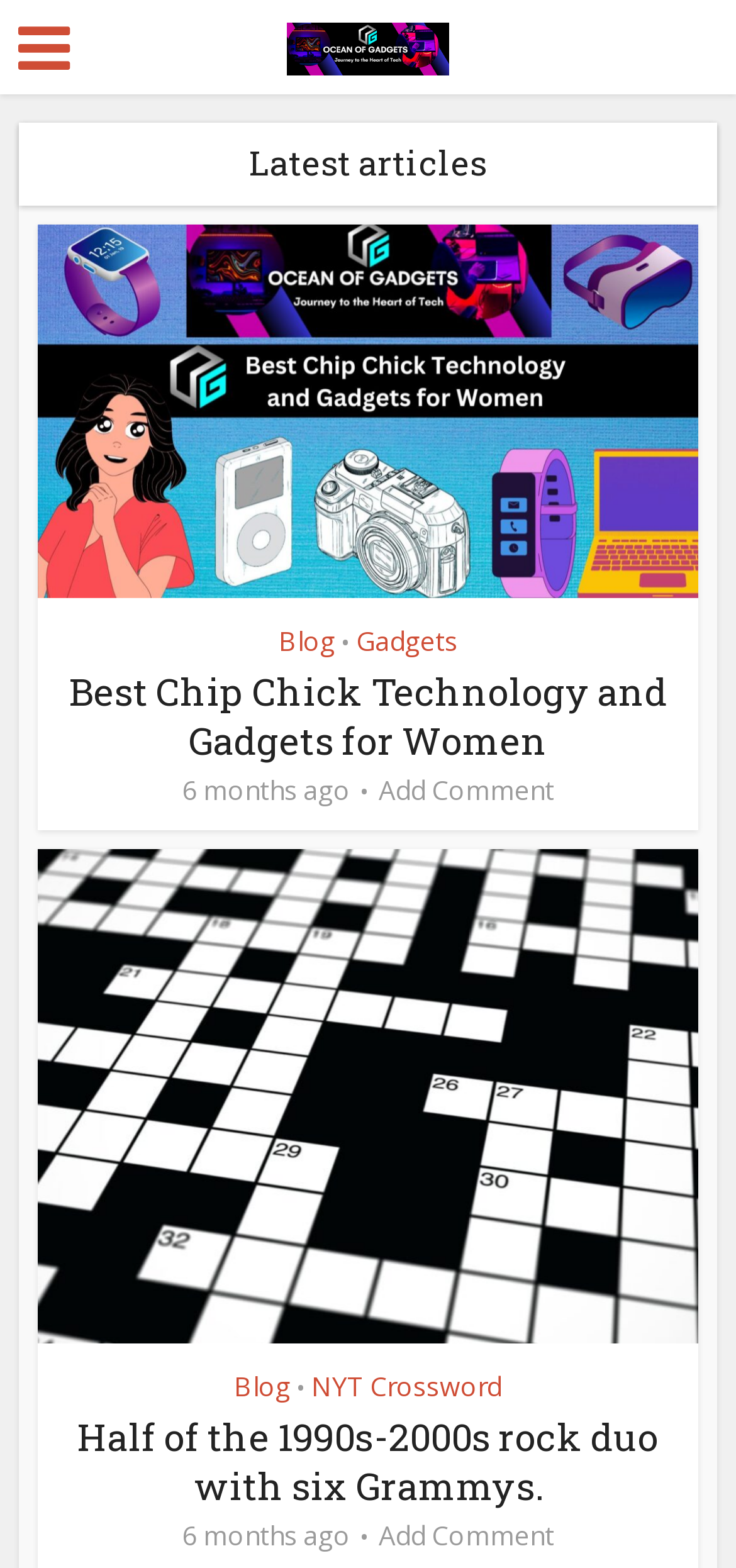Could you please study the image and provide a detailed answer to the question:
What is the name of the website?

The name of the website can be determined by looking at the heading element with the text 'OCEAN OF GADGETS' which is located at the top of the webpage.